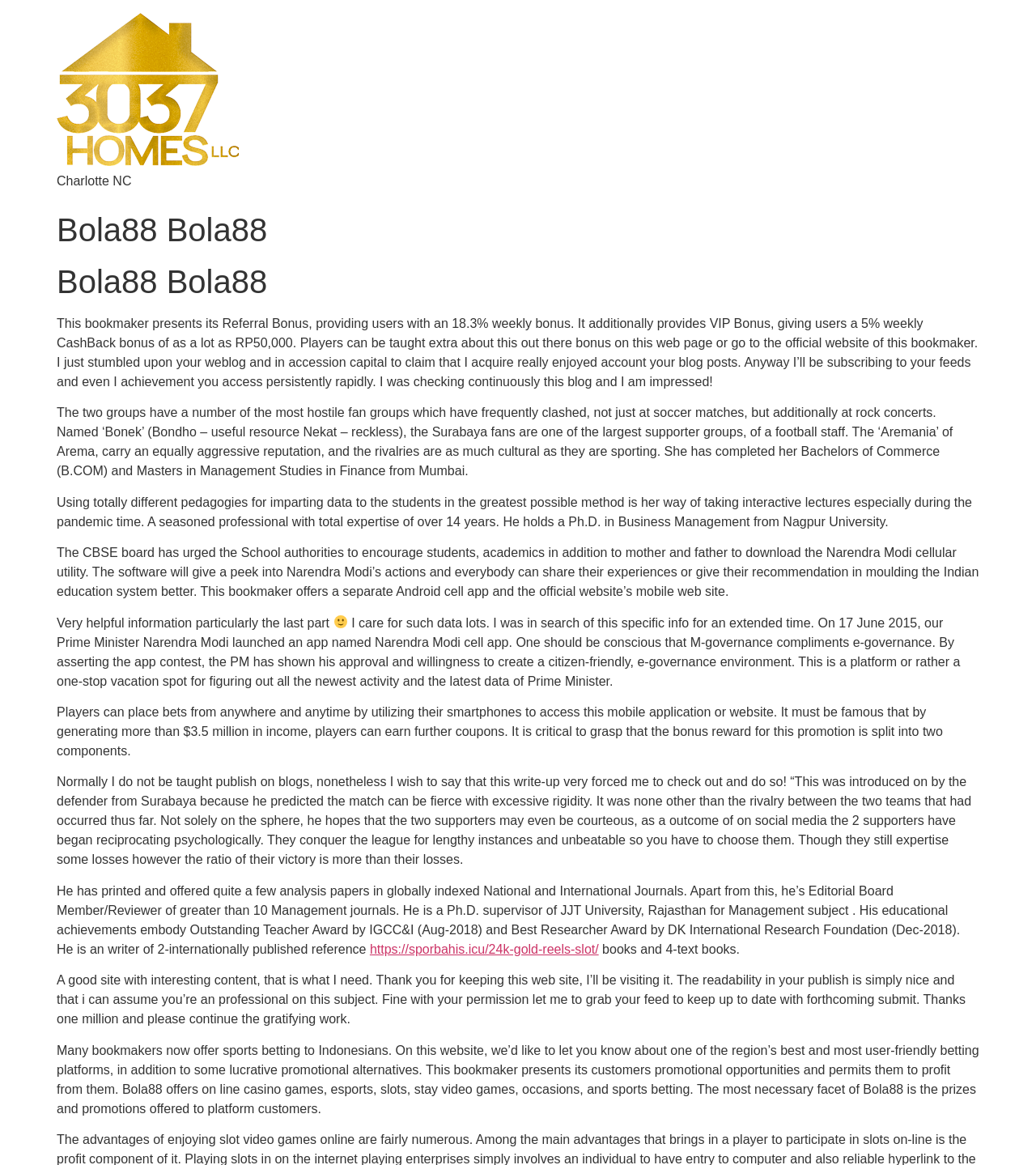Locate the bounding box coordinates of the UI element described by: "alt="3730 Homes LLC"". Provide the coordinates as four float numbers between 0 and 1, formatted as [left, top, right, bottom].

[0.055, 0.011, 0.23, 0.147]